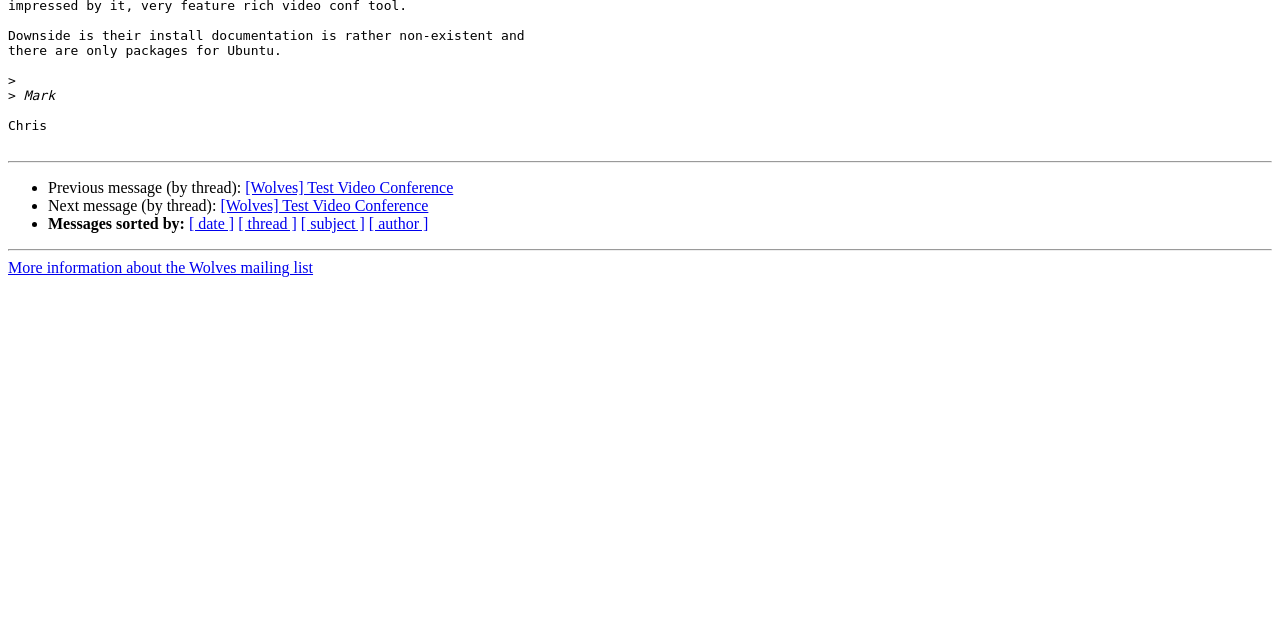Determine the bounding box coordinates for the UI element described. Format the coordinates as (top-left x, top-left y, bottom-right x, bottom-right y) and ensure all values are between 0 and 1. Element description: [Wolves] Test Video Conference

[0.192, 0.28, 0.354, 0.307]